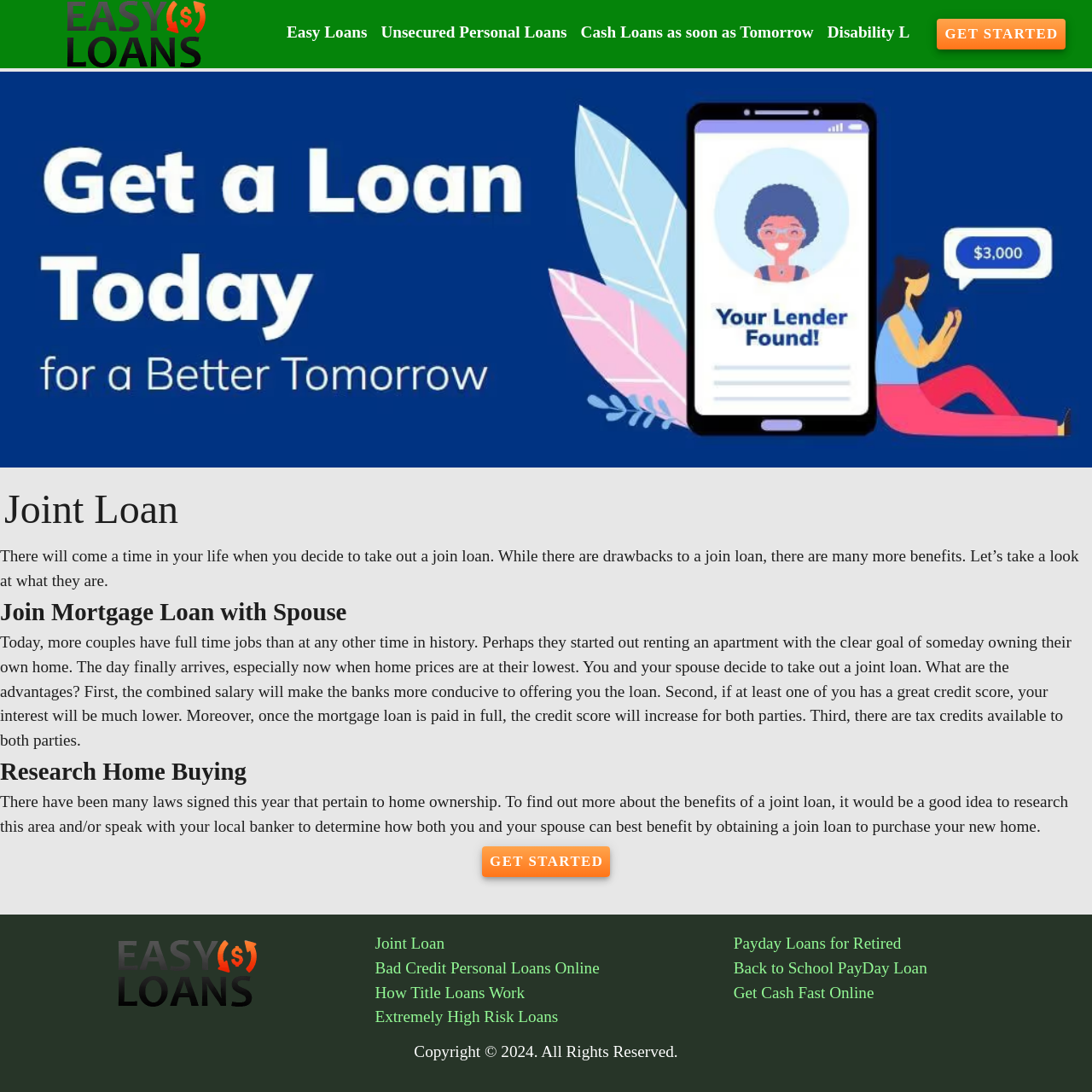What is the topic of the second heading?
Please provide a single word or phrase answer based on the image.

Join Mortgage Loan with Spouse